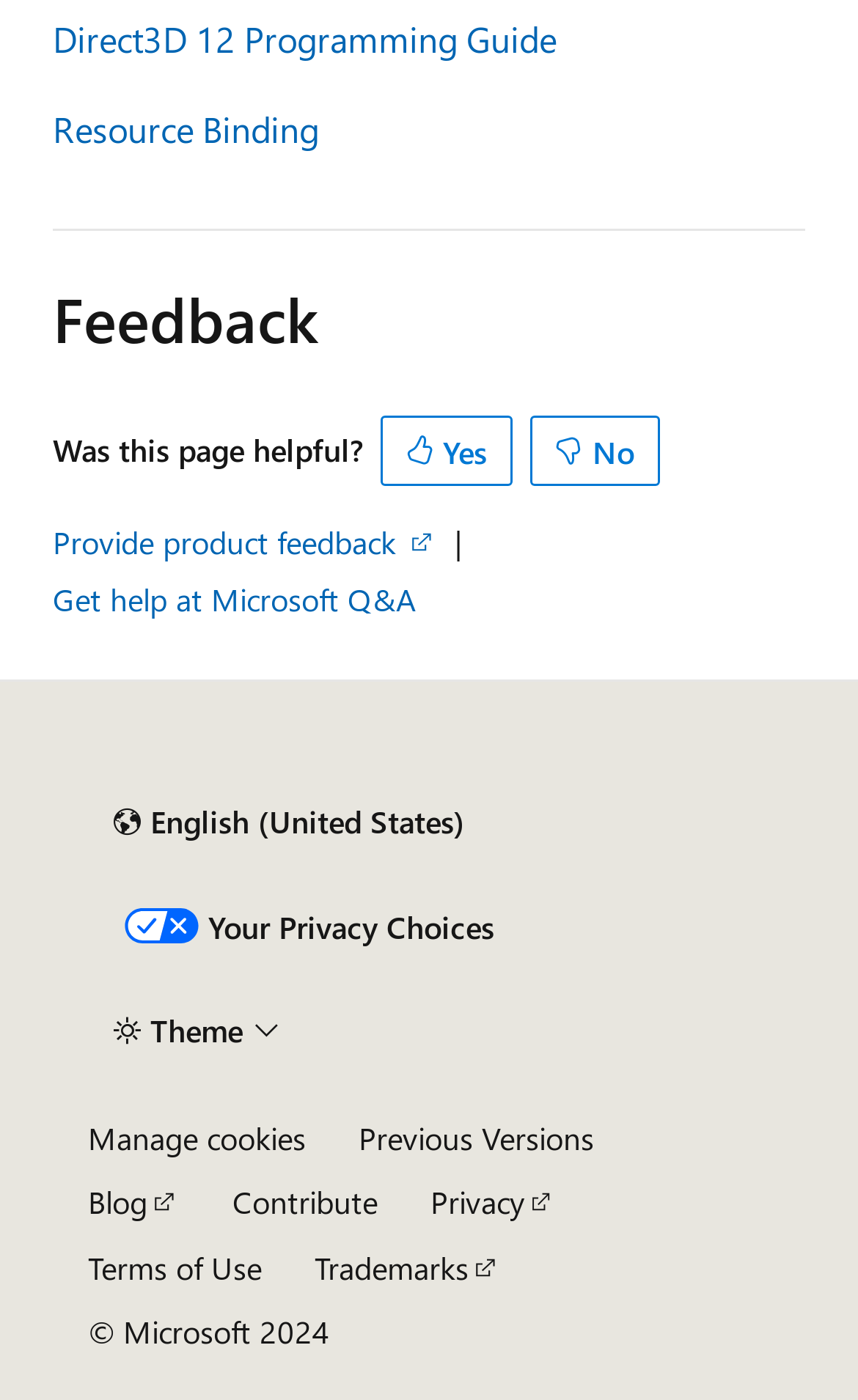What is the title of the first link in the description list?
From the screenshot, provide a brief answer in one word or phrase.

Direct3D 12 Programming Guide